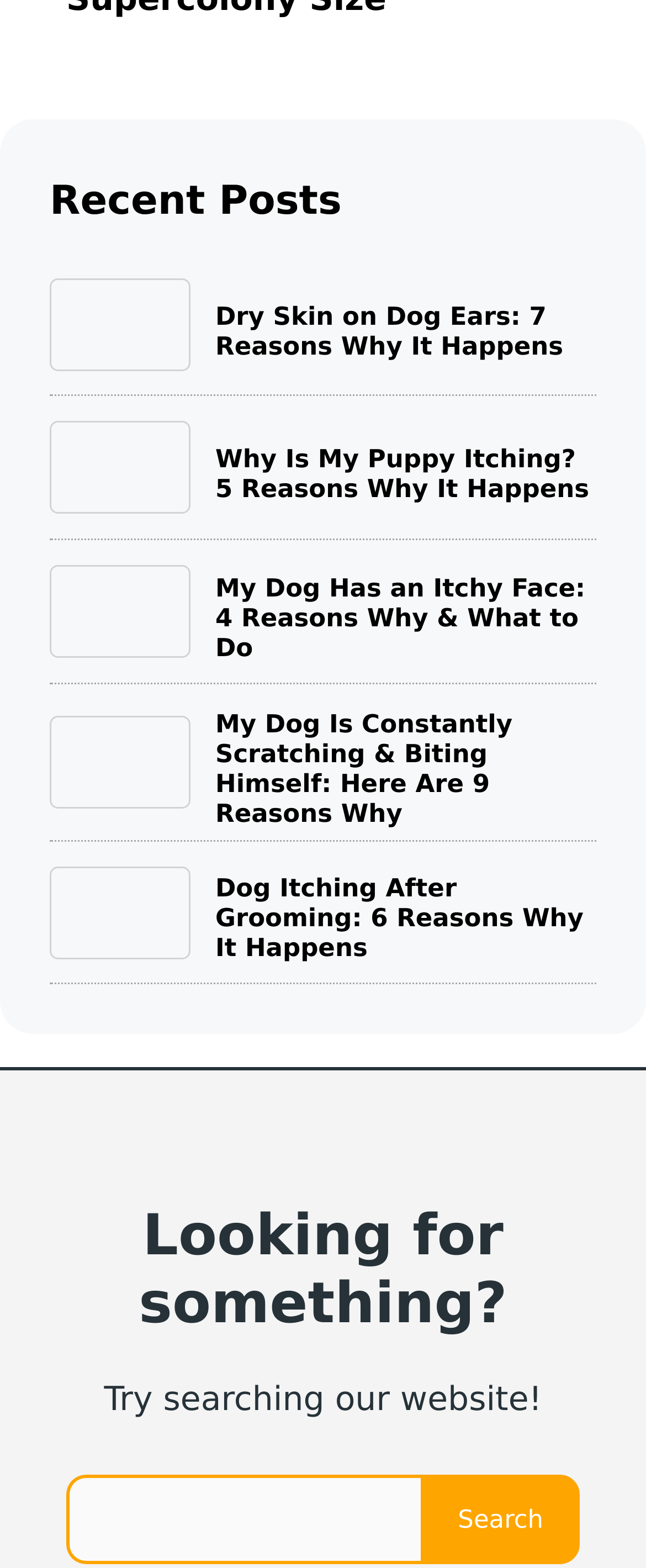What is the topic of the articles on the webpage?
Could you answer the question with a detailed and thorough explanation?

The article links on the webpage are related to dog health and care, such as skin issues, itching, and grooming. The topics are specific to dog care and health, indicating that the webpage is focused on providing information and resources for dog owners.